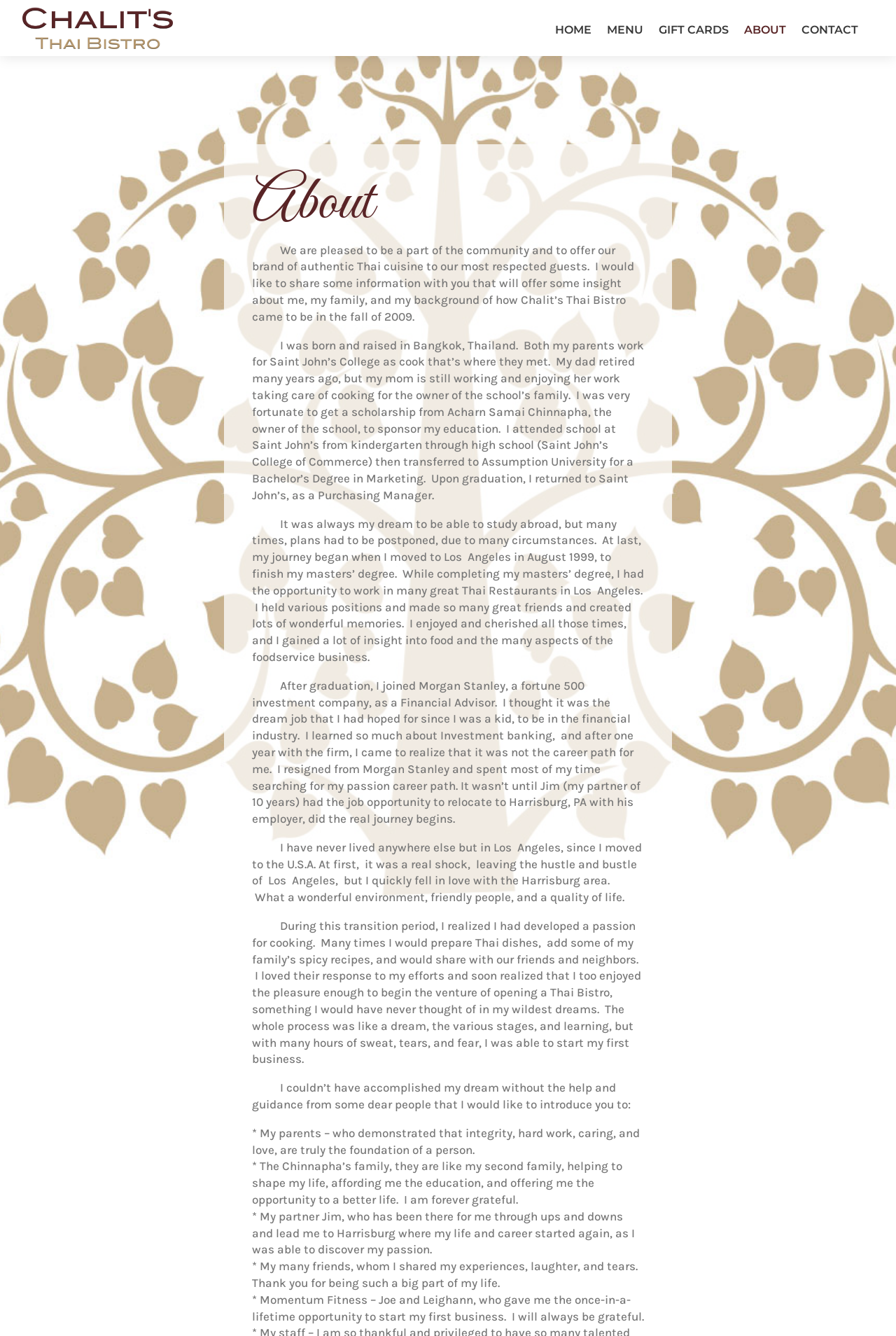Where was the owner born?
Give a one-word or short phrase answer based on the image.

Bangkok, Thailand